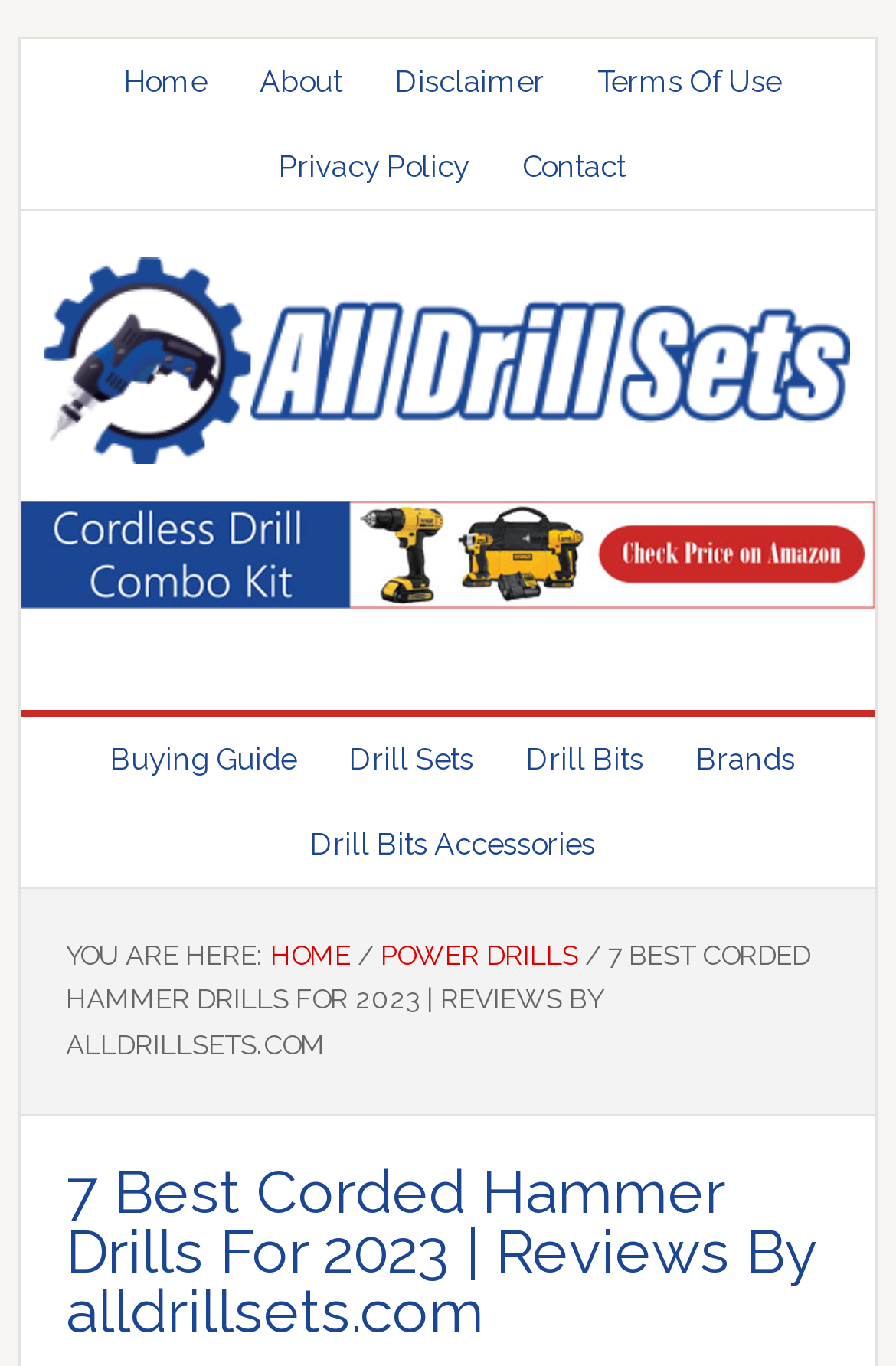Please identify the bounding box coordinates of the element's region that I should click in order to complete the following instruction: "view drill sets". The bounding box coordinates consist of four float numbers between 0 and 1, i.e., [left, top, right, bottom].

[0.359, 0.524, 0.559, 0.586]